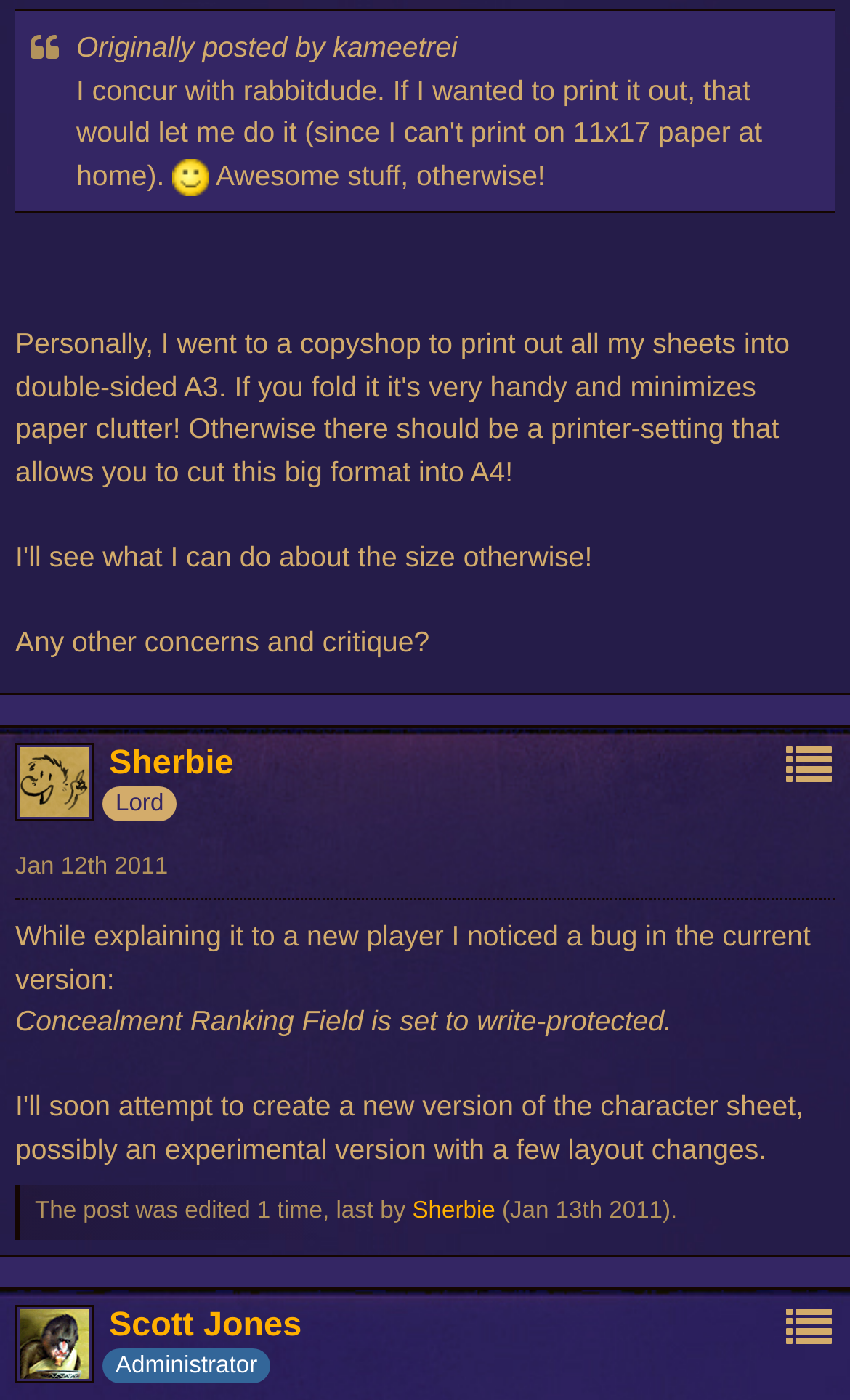What is the current page number?
Please answer the question as detailed as possible based on the image.

The current page number can be determined by looking at the StaticText element 'Page 3 of 3' which indicates that the user is currently on the third page out of three.